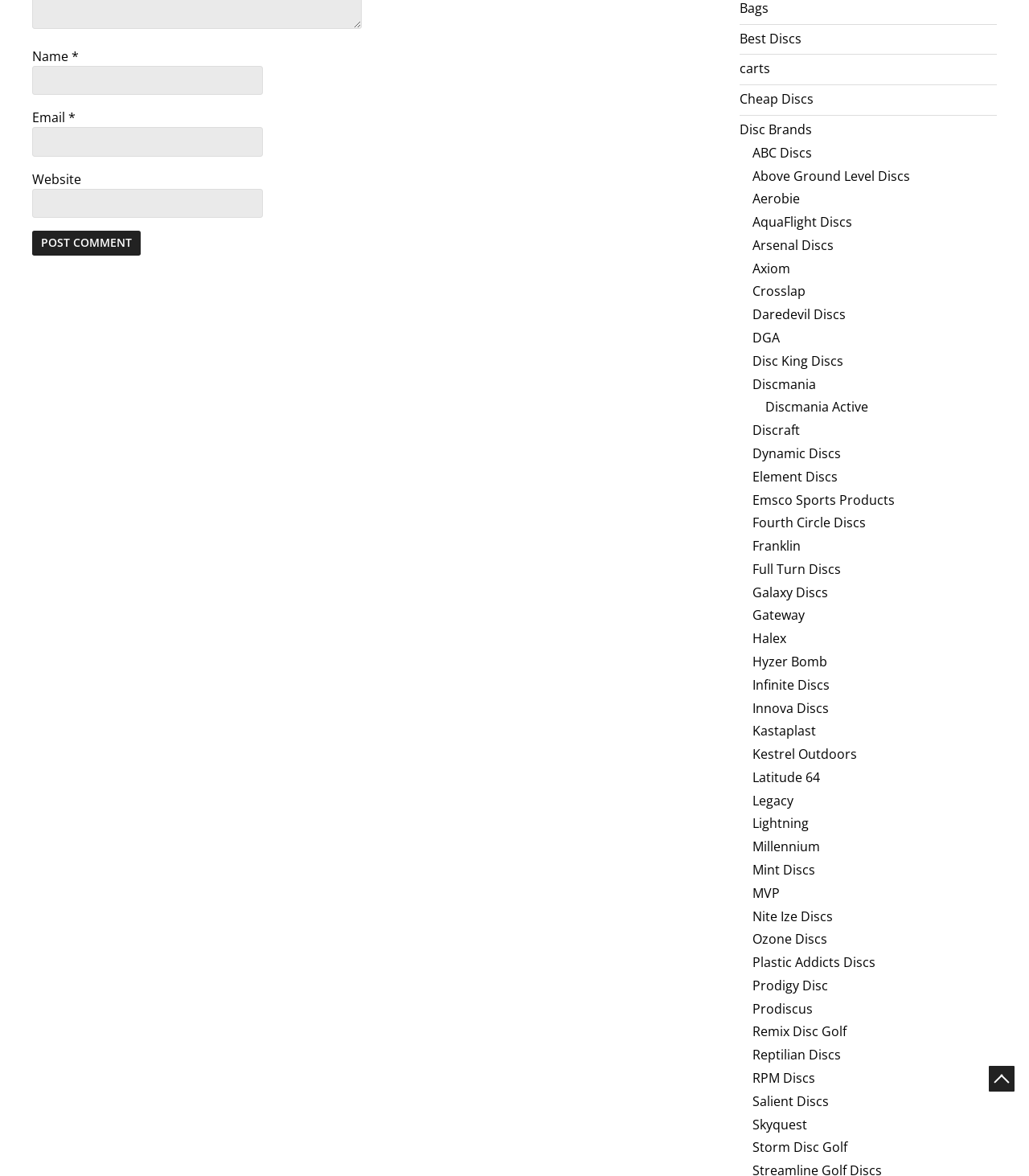Determine the bounding box coordinates of the clickable region to execute the instruction: "Visit the Discmania website". The coordinates should be four float numbers between 0 and 1, denoted as [left, top, right, bottom].

[0.731, 0.319, 0.793, 0.334]